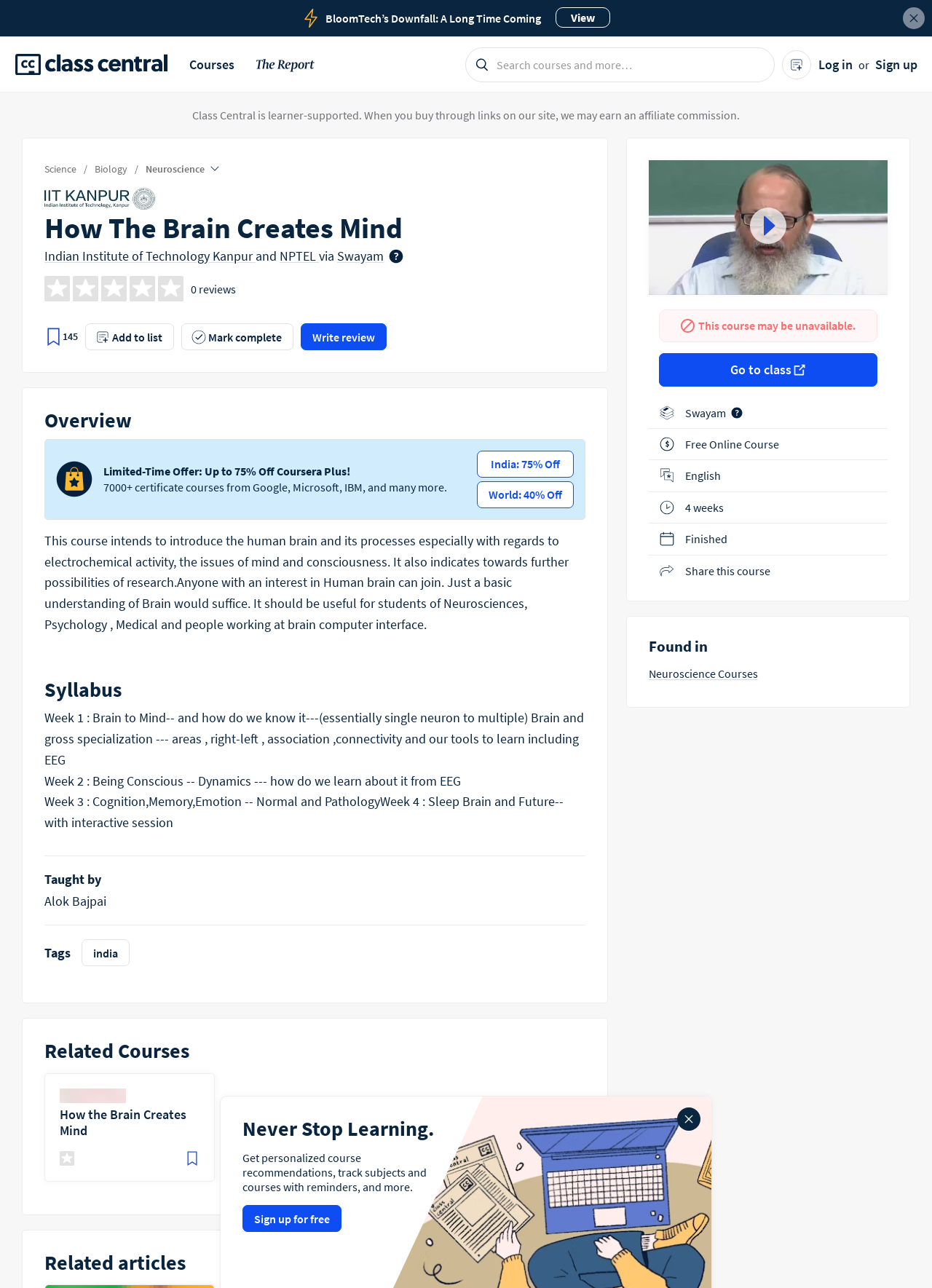Find the bounding box coordinates of the element's region that should be clicked in order to follow the given instruction: "Save course". The coordinates should consist of four float numbers between 0 and 1, i.e., [left, top, right, bottom].

[0.048, 0.255, 0.067, 0.269]